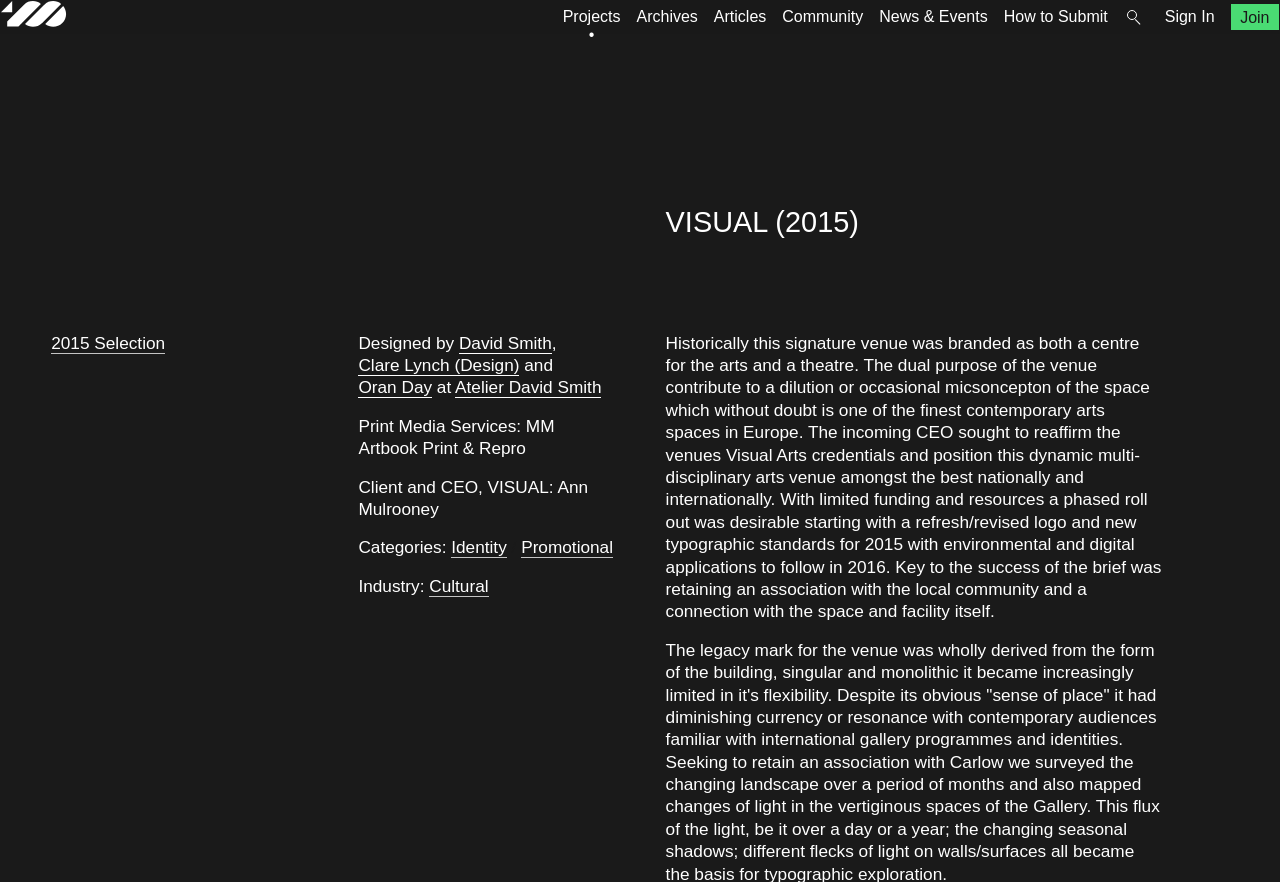Identify and provide the bounding box coordinates of the UI element described: "Sign In". The coordinates should be formatted as [left, top, right, bottom], with each number being a float between 0 and 1.

[0.871, 0.081, 0.91, 0.1]